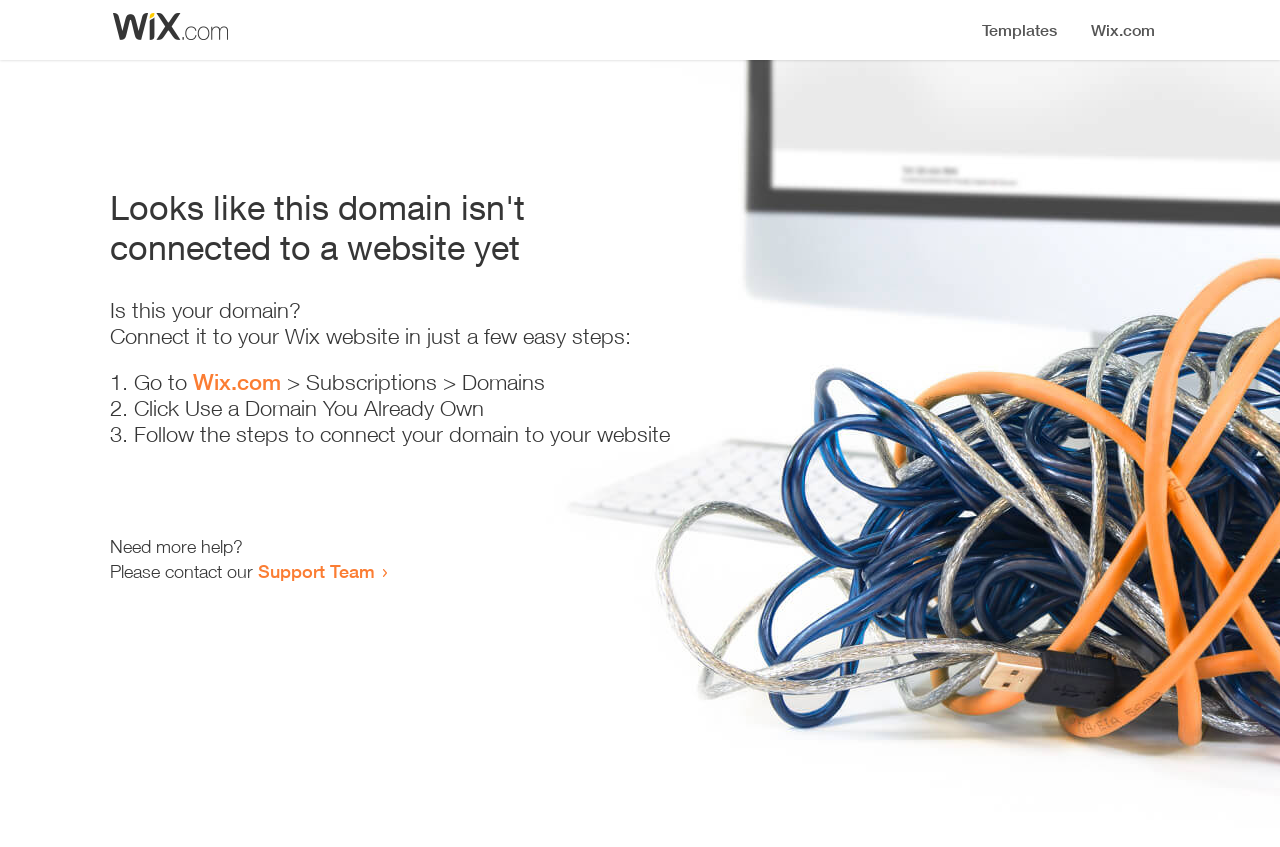What is the purpose of the webpage?
Analyze the screenshot and provide a detailed answer to the question.

The webpage provides instructions on how to connect a domain to a Wix website, which suggests that the purpose of the webpage is to facilitate this process.